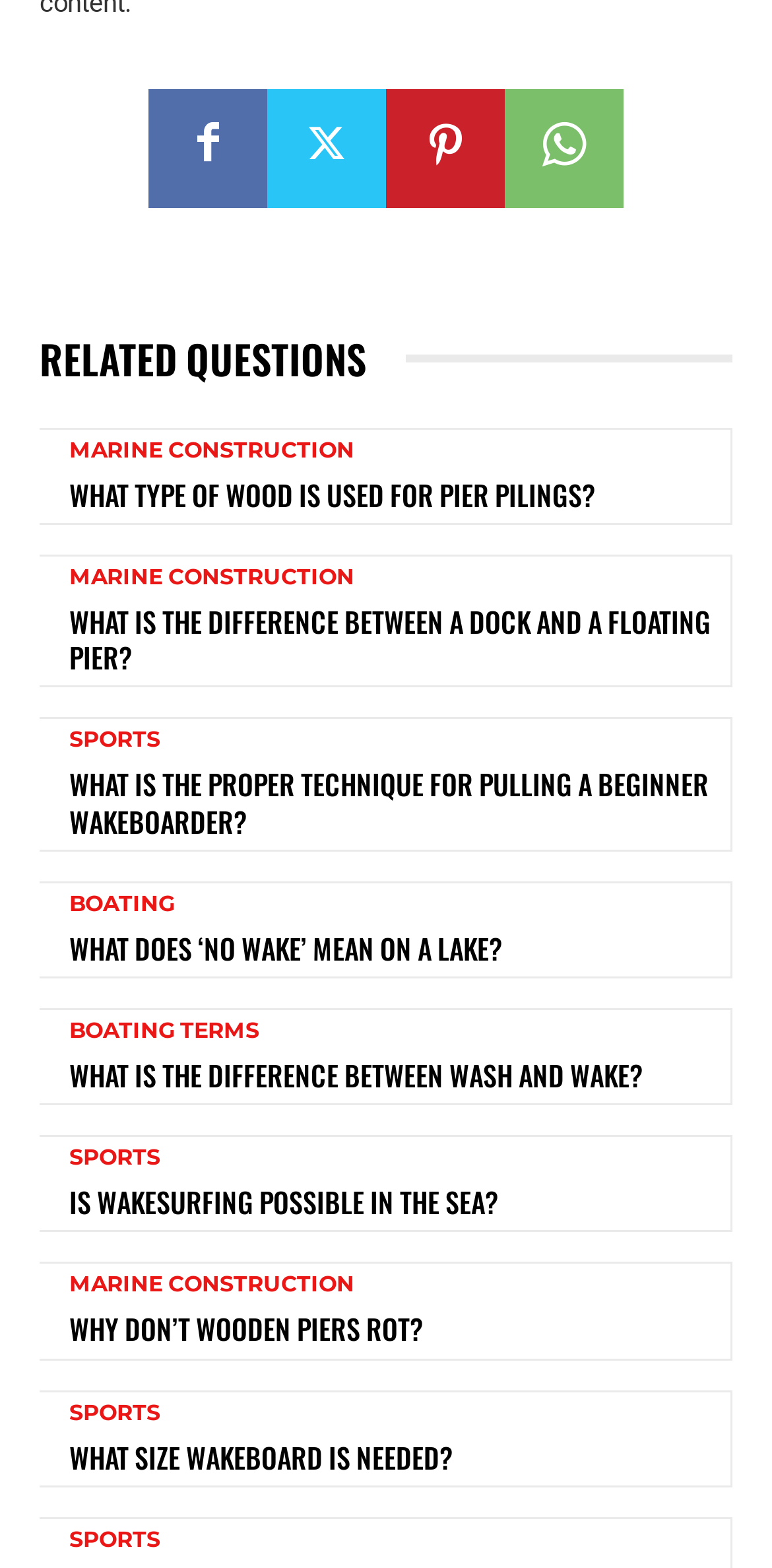Give a one-word or short phrase answer to the question: 
Are there any links to external websites?

No